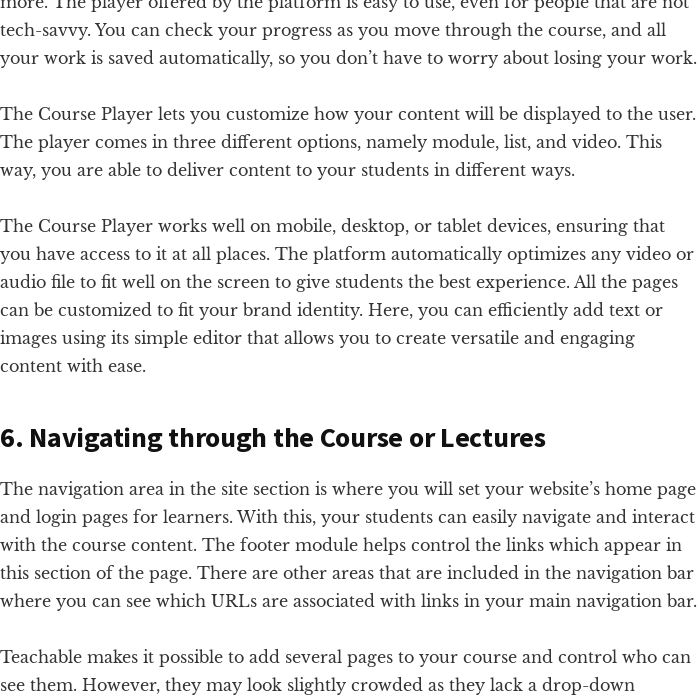Detail every aspect of the image in your caption.

The image titled "teachable navigation" visually represents the navigation section of an online course platform. This illustration emphasizes the user-friendly design that helps learners easily access course materials and login pages. The Course Player displayed in the image showcases various content delivery formats, such as module, list, and video, ensuring compatibility across mobile, desktop, and tablet devices. This adaptability aims to enhance the learning experience by optimizing multimedia content for different screens and allowing for brand customization through a straightforward editing interface. Additionally, the image highlights the importance of efficient navigation, promoting effective interaction with course materials and enabling students to effortlessly track their progress throughout the program.